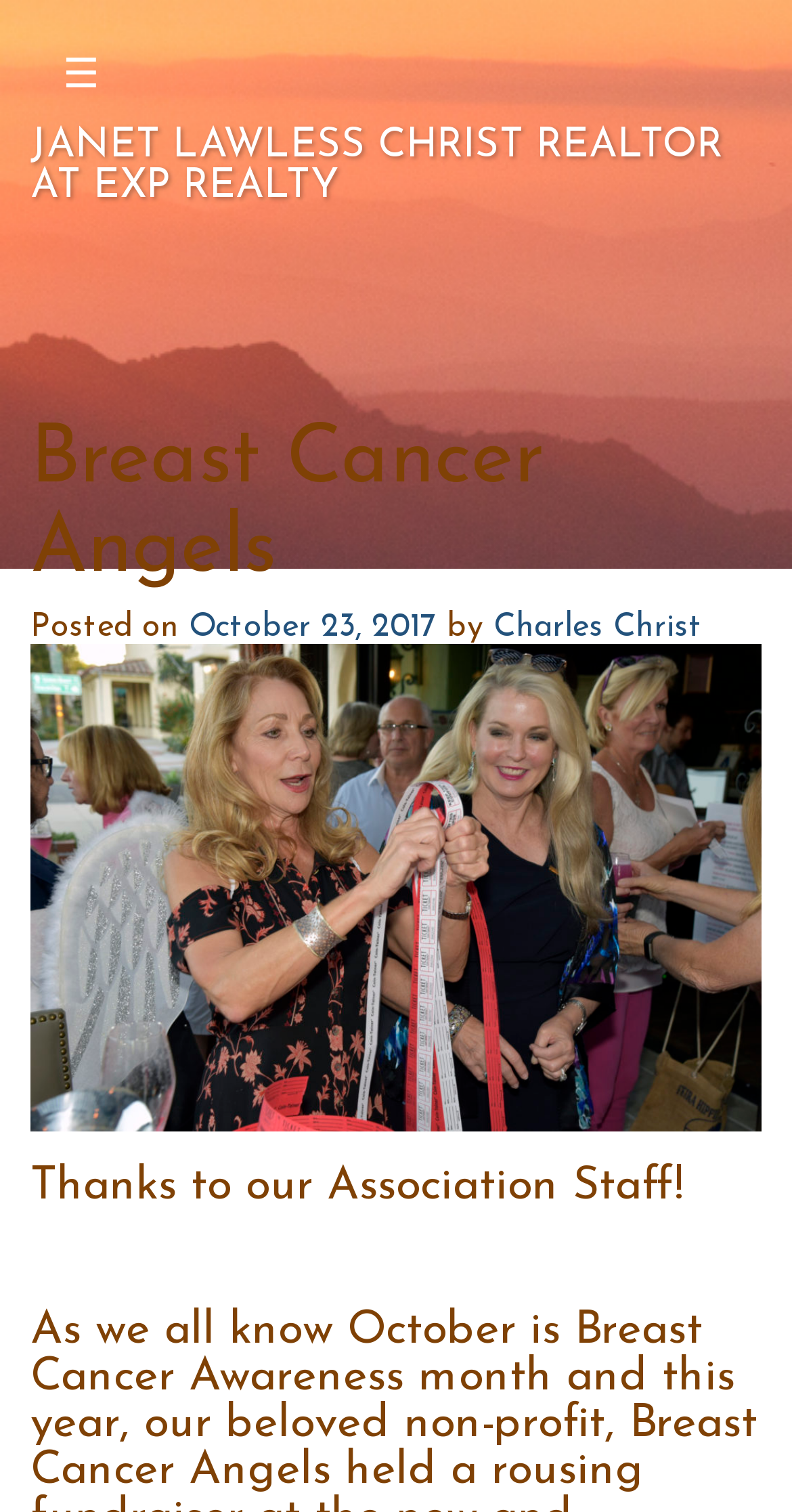Give the bounding box coordinates for the element described by: "October 23, 2017".

[0.238, 0.404, 0.551, 0.426]